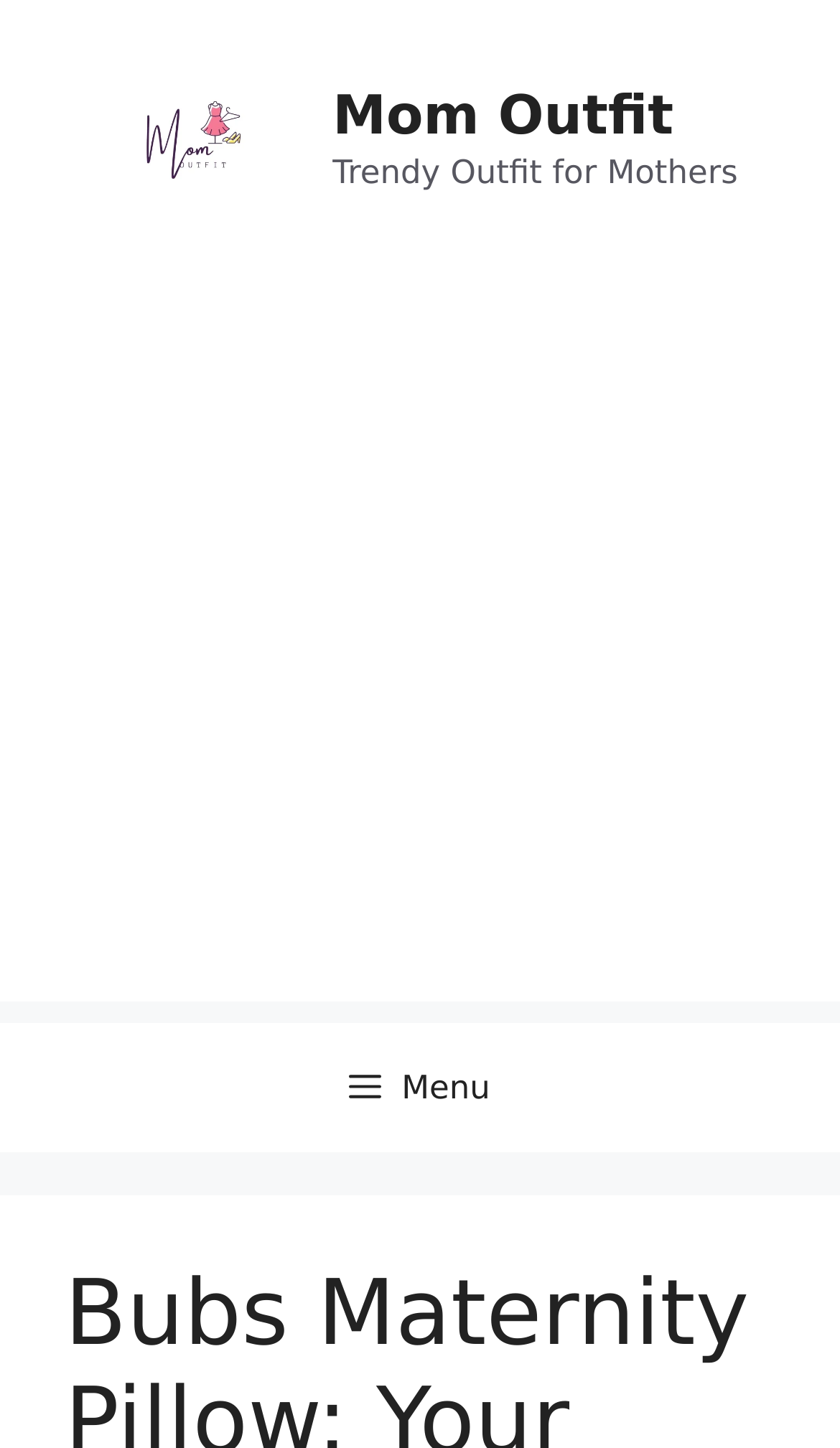Determine and generate the text content of the webpage's headline.

Bubs Maternity Pillow: Your Ultimate Guide for a Comfortable Pregnancy